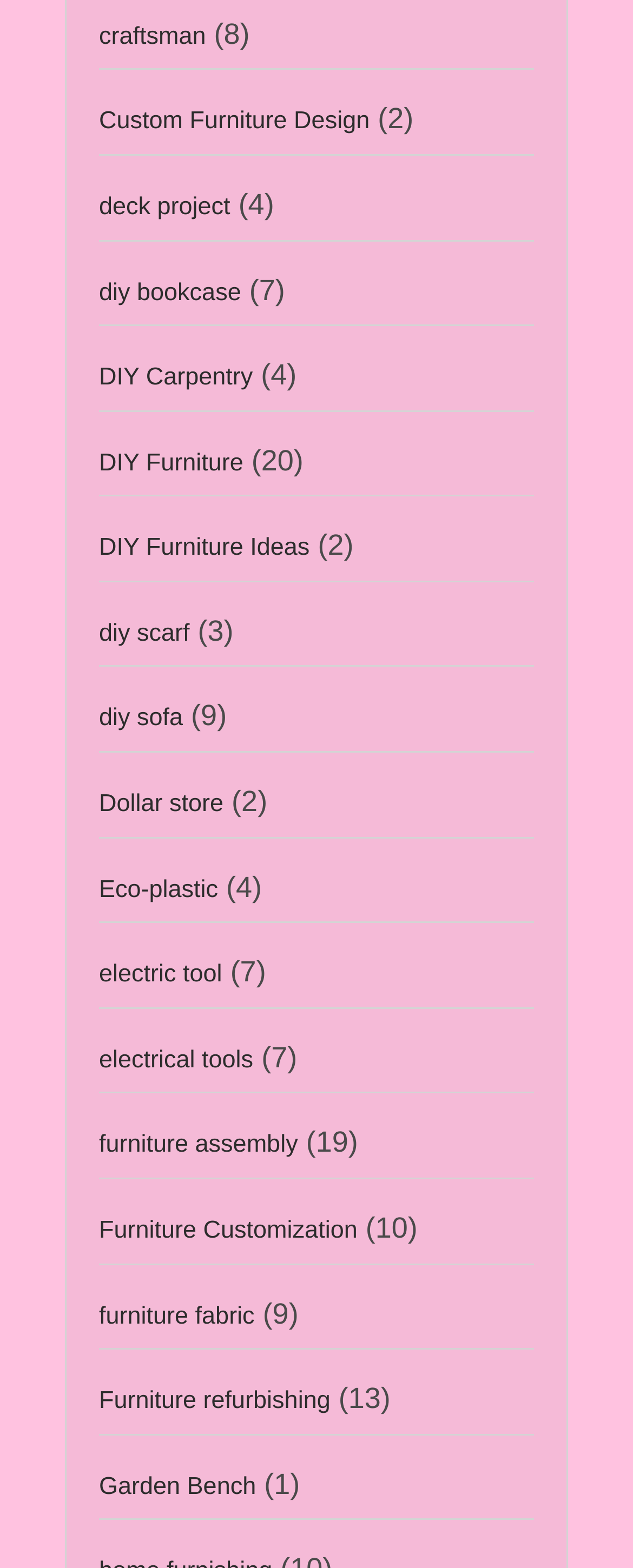How many StaticText elements are there on the webpage? Using the information from the screenshot, answer with a single word or phrase.

19